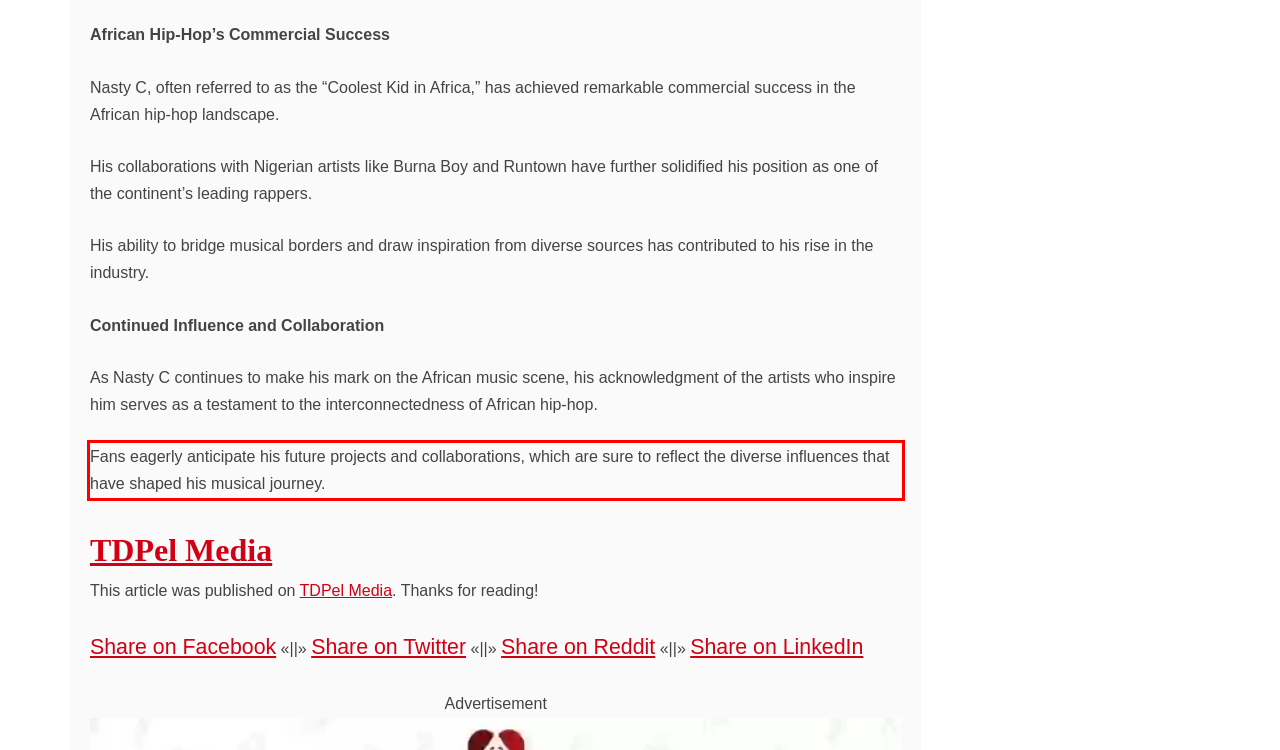Within the provided webpage screenshot, find the red rectangle bounding box and perform OCR to obtain the text content.

Fans eagerly anticipate his future projects and collaborations, which are sure to reflect the diverse influences that have shaped his musical journey.